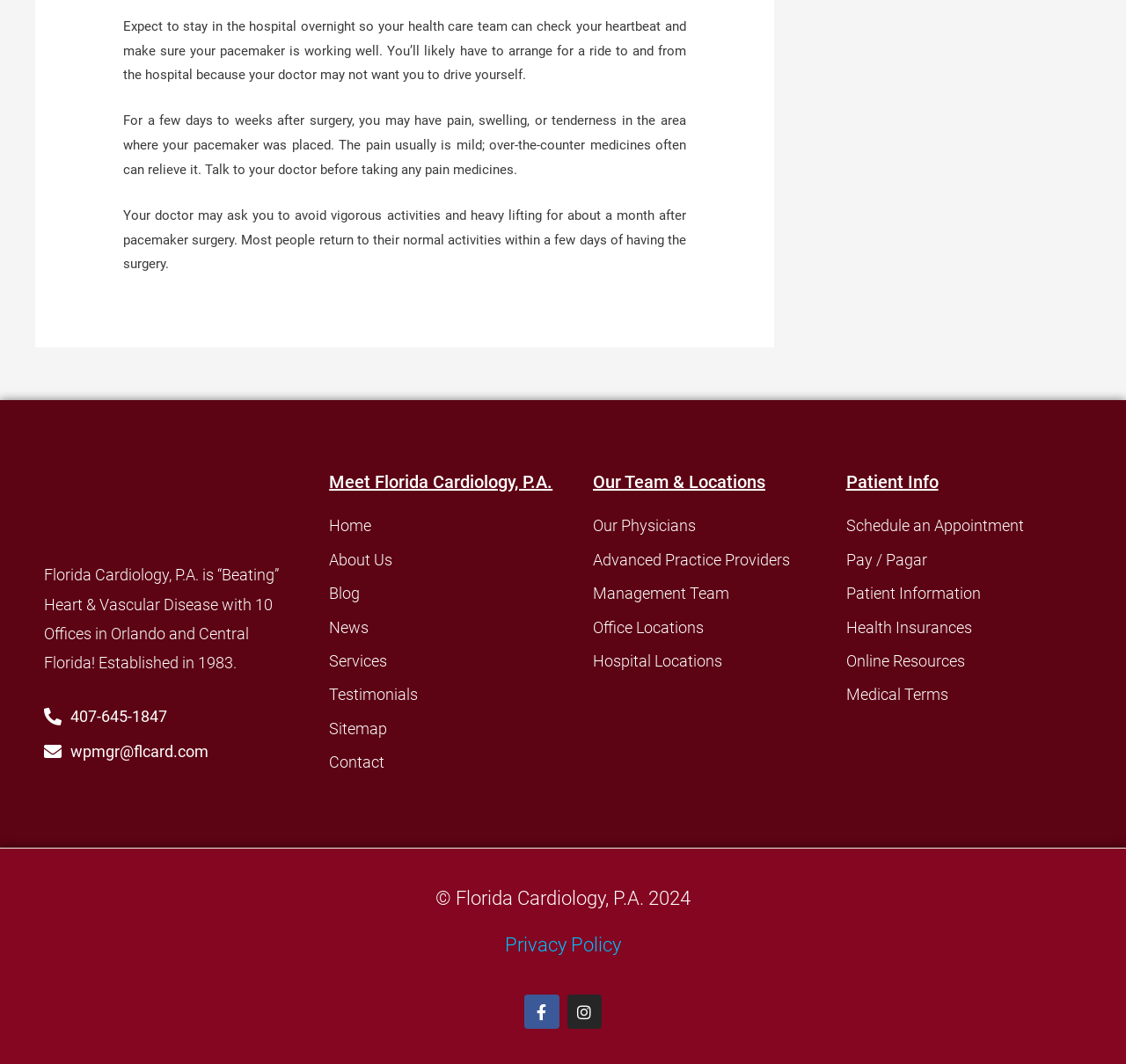For the following element description, predict the bounding box coordinates in the format (top-left x, top-left y, bottom-right x, bottom-right y). All values should be floating point numbers between 0 and 1. Description: Testimonials

[0.292, 0.639, 0.511, 0.667]